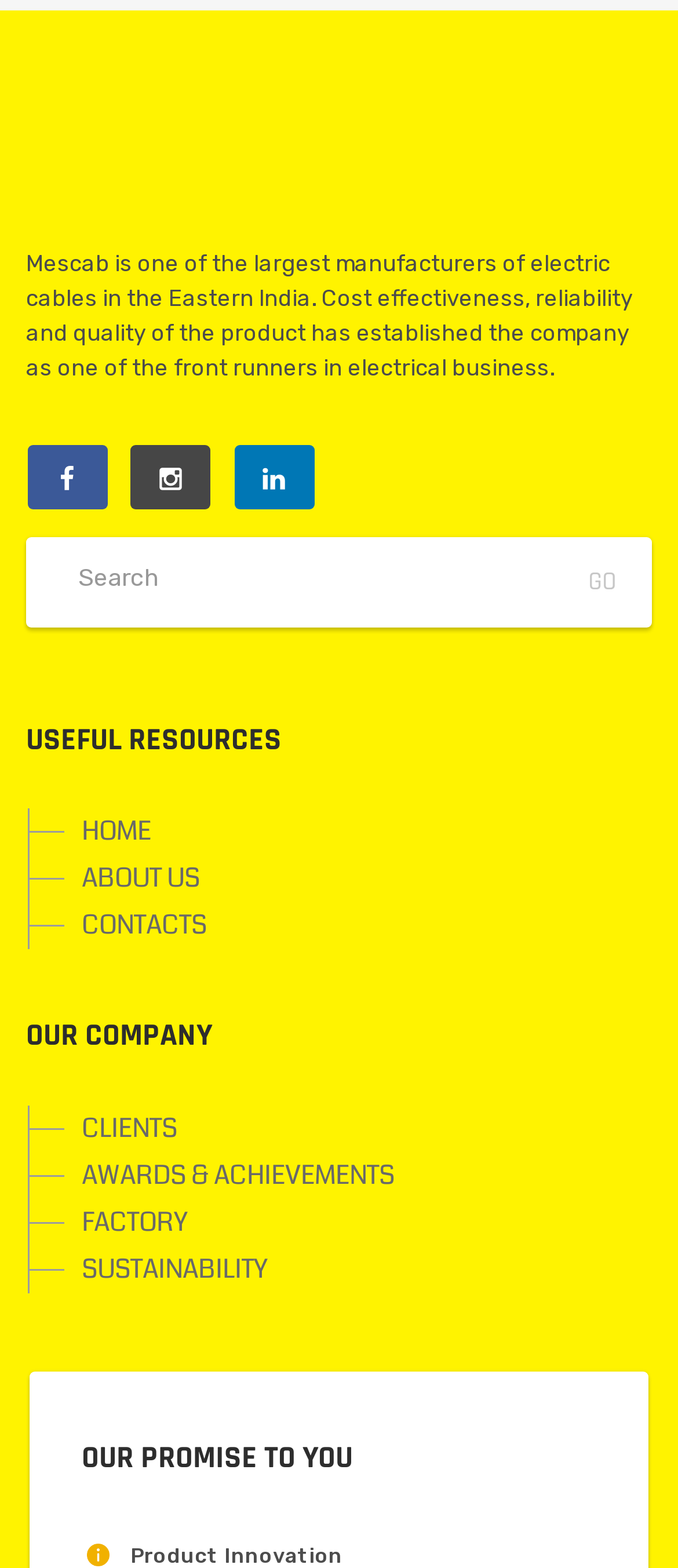Can you pinpoint the bounding box coordinates for the clickable element required for this instruction: "click on factory"? The coordinates should be four float numbers between 0 and 1, i.e., [left, top, right, bottom].

[0.044, 0.765, 0.962, 0.795]